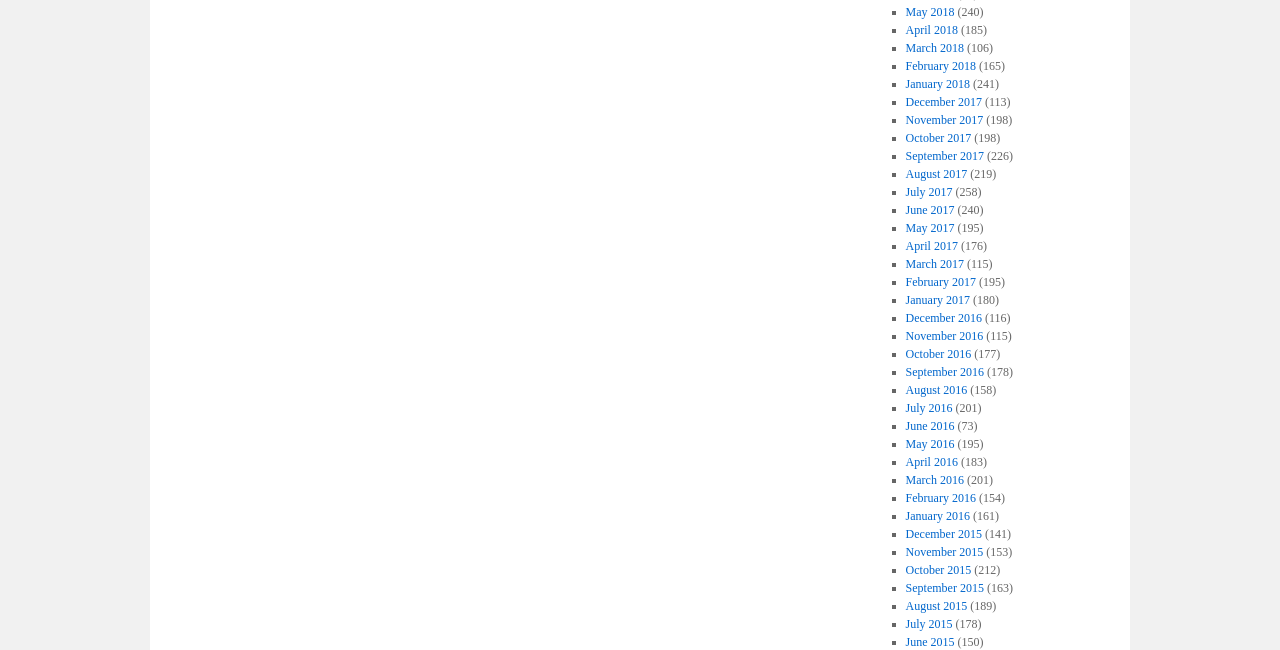Pinpoint the bounding box coordinates of the clickable element needed to complete the instruction: "View April 2016". The coordinates should be provided as four float numbers between 0 and 1: [left, top, right, bottom].

[0.707, 0.7, 0.748, 0.722]